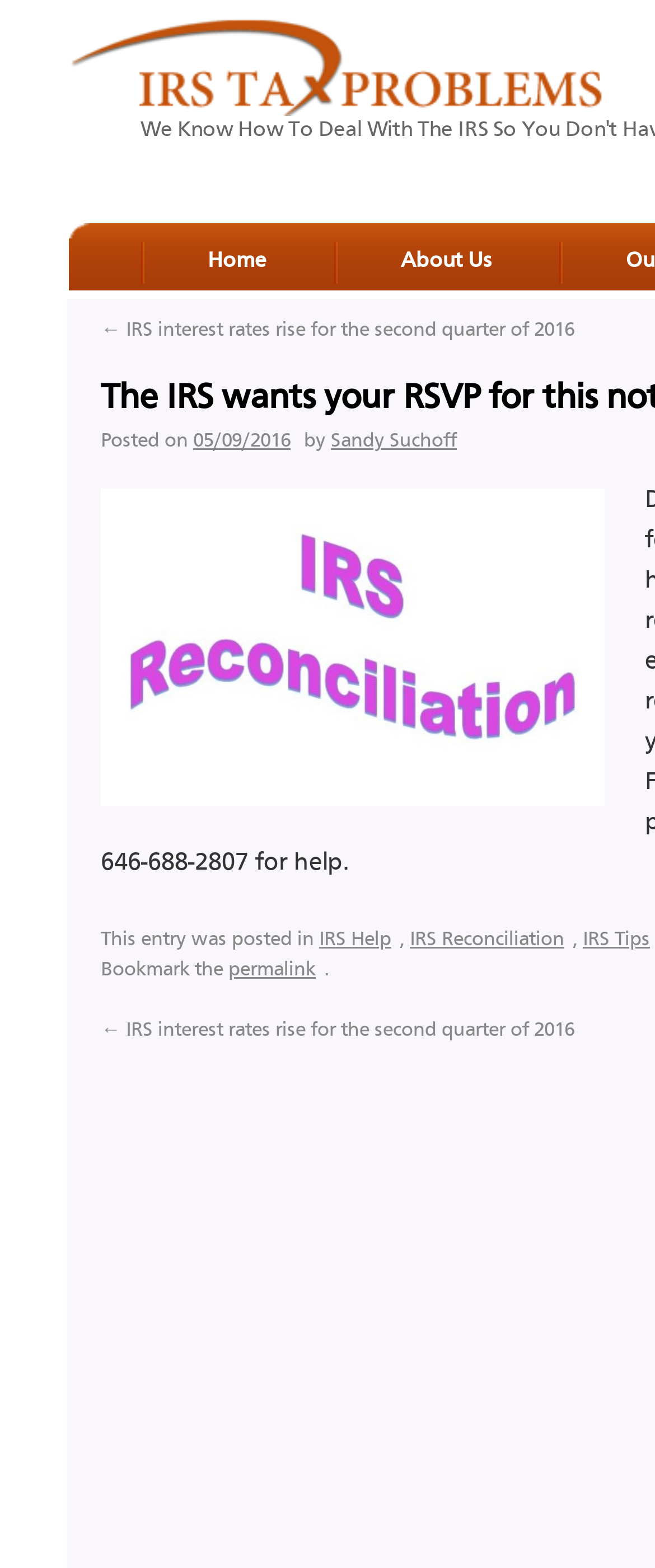What is the category of the article? Observe the screenshot and provide a one-word or short phrase answer.

IRS Help